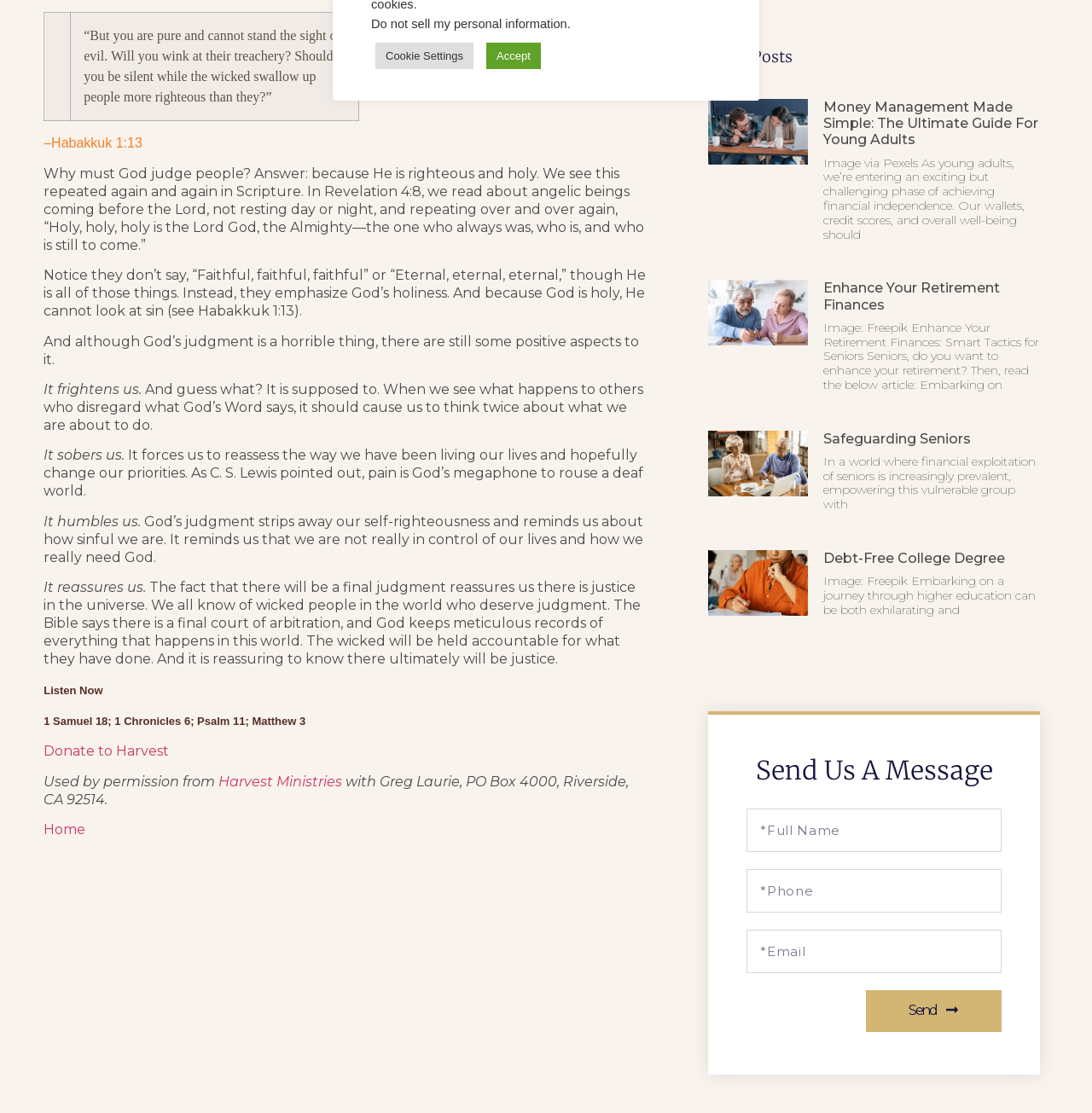Determine the bounding box for the HTML element described here: "Send". The coordinates should be given as [left, top, right, bottom] with each number being a float between 0 and 1.

[0.793, 0.889, 0.917, 0.927]